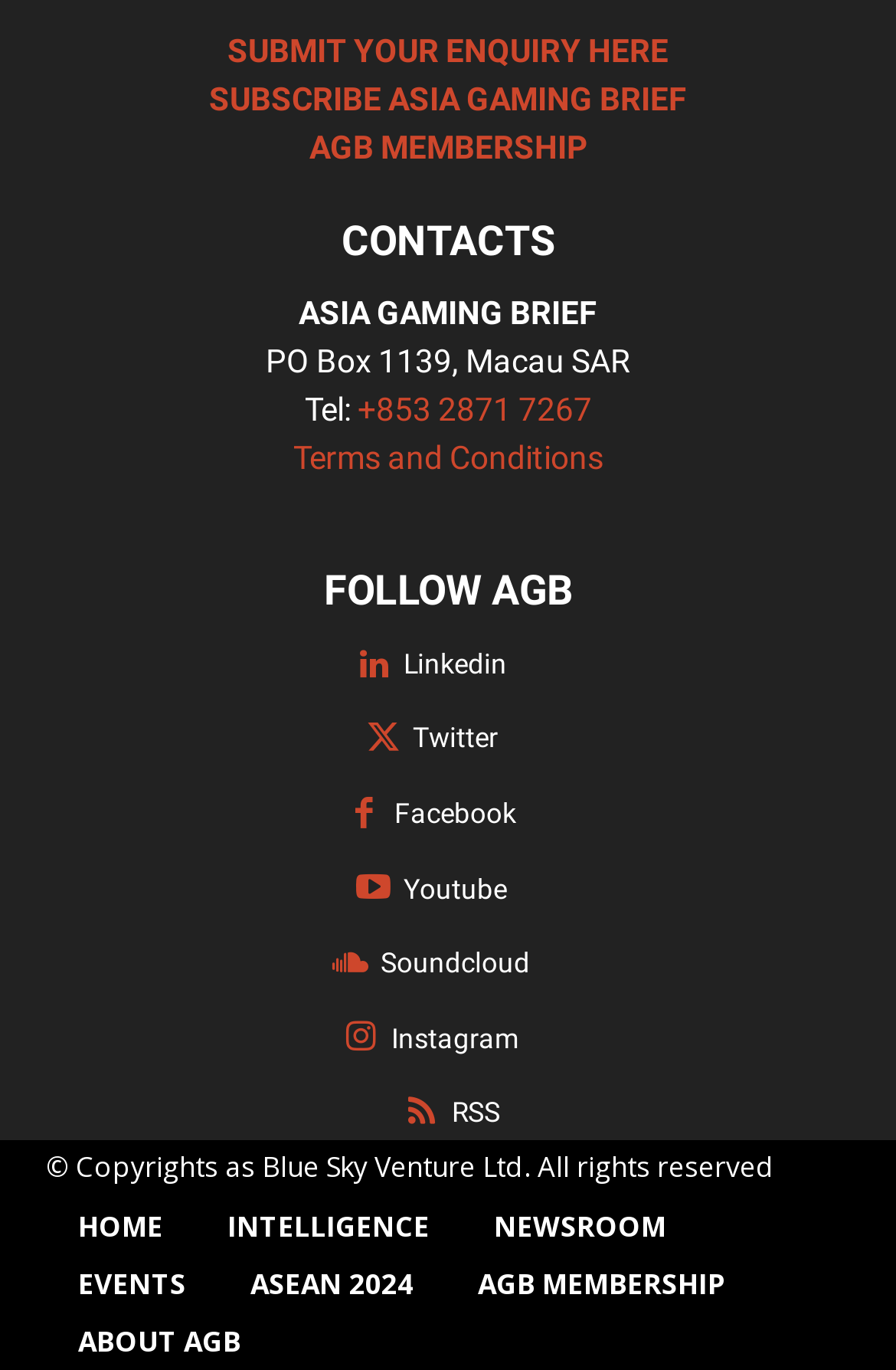Could you determine the bounding box coordinates of the clickable element to complete the instruction: "View terms and conditions"? Provide the coordinates as four float numbers between 0 and 1, i.e., [left, top, right, bottom].

[0.327, 0.32, 0.673, 0.347]